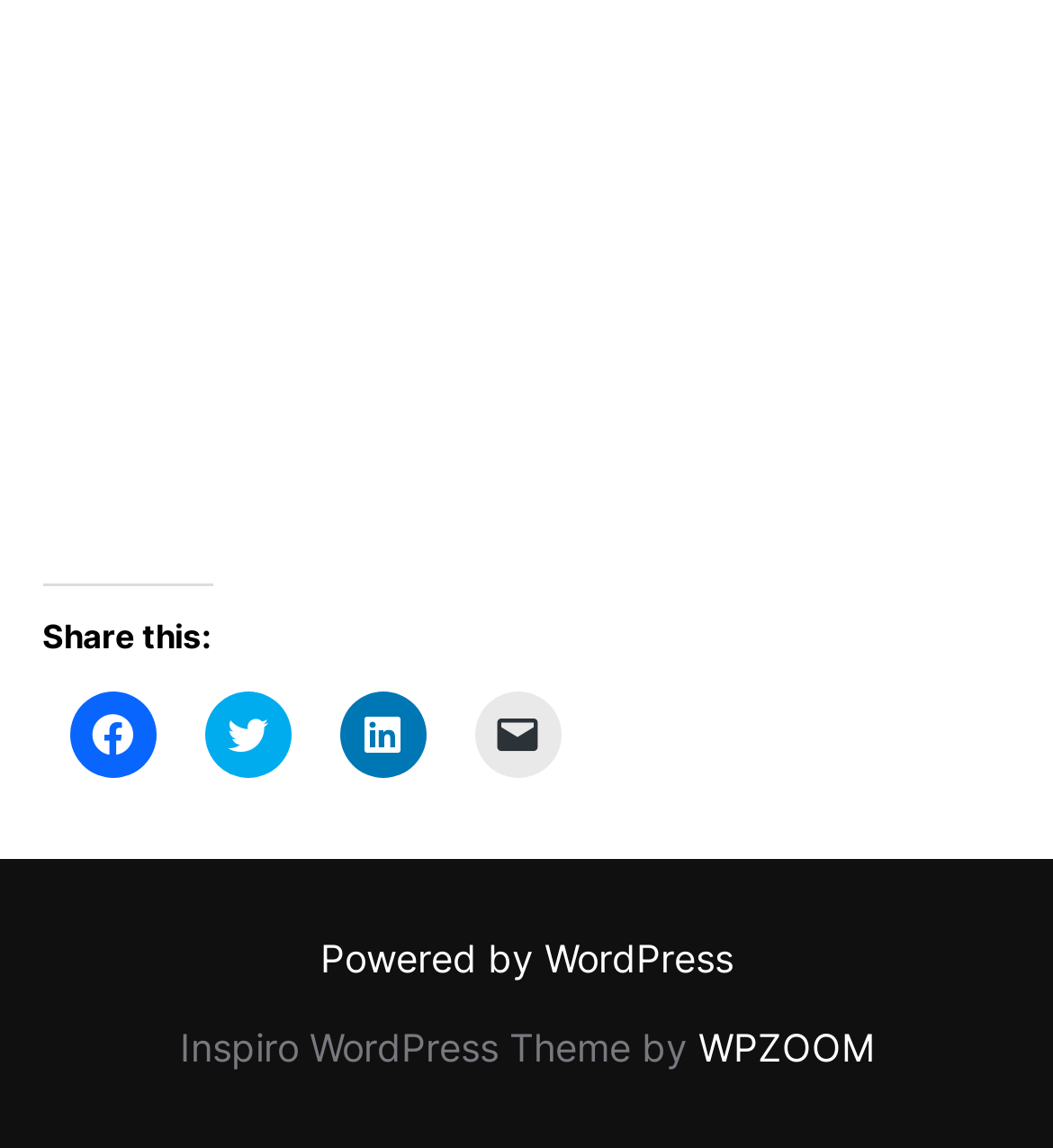Refer to the screenshot and answer the following question in detail:
How many social media platforms can be shared?

The webpage has a section labeled 'Share this:' with four links to share on Facebook, Twitter, LinkedIn, and email a link to a friend, indicating that there are four social media platforms that can be shared.